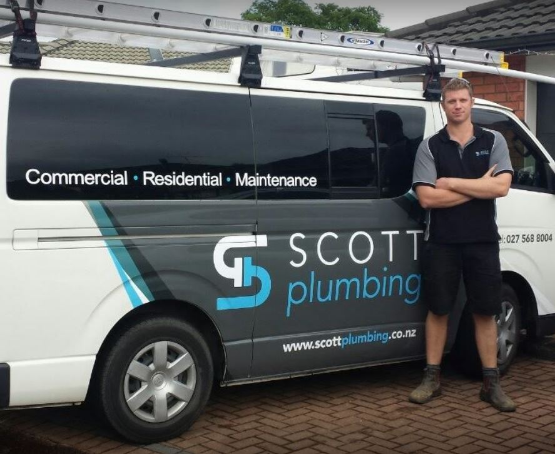Describe every detail you can see in the image.

The image showcases a well-equipped plumbing van, prominently displaying the branding of "Scott Plumbing." The van's sleek design features a vibrant blue and white color scheme, with clear inscriptions highlighting its services: "Commercial," "Residential," and "Maintenance." Standing confidently next to the van is a skilled plumber, dressed in a polo shirt and shorts, radiating professionalism. The ladder atop the van suggests readiness for a variety of plumbing tasks. This image exemplifies the commitment to exceptional plumbing services for commercial and industrial businesses, specifically situated in Mount Wellington.